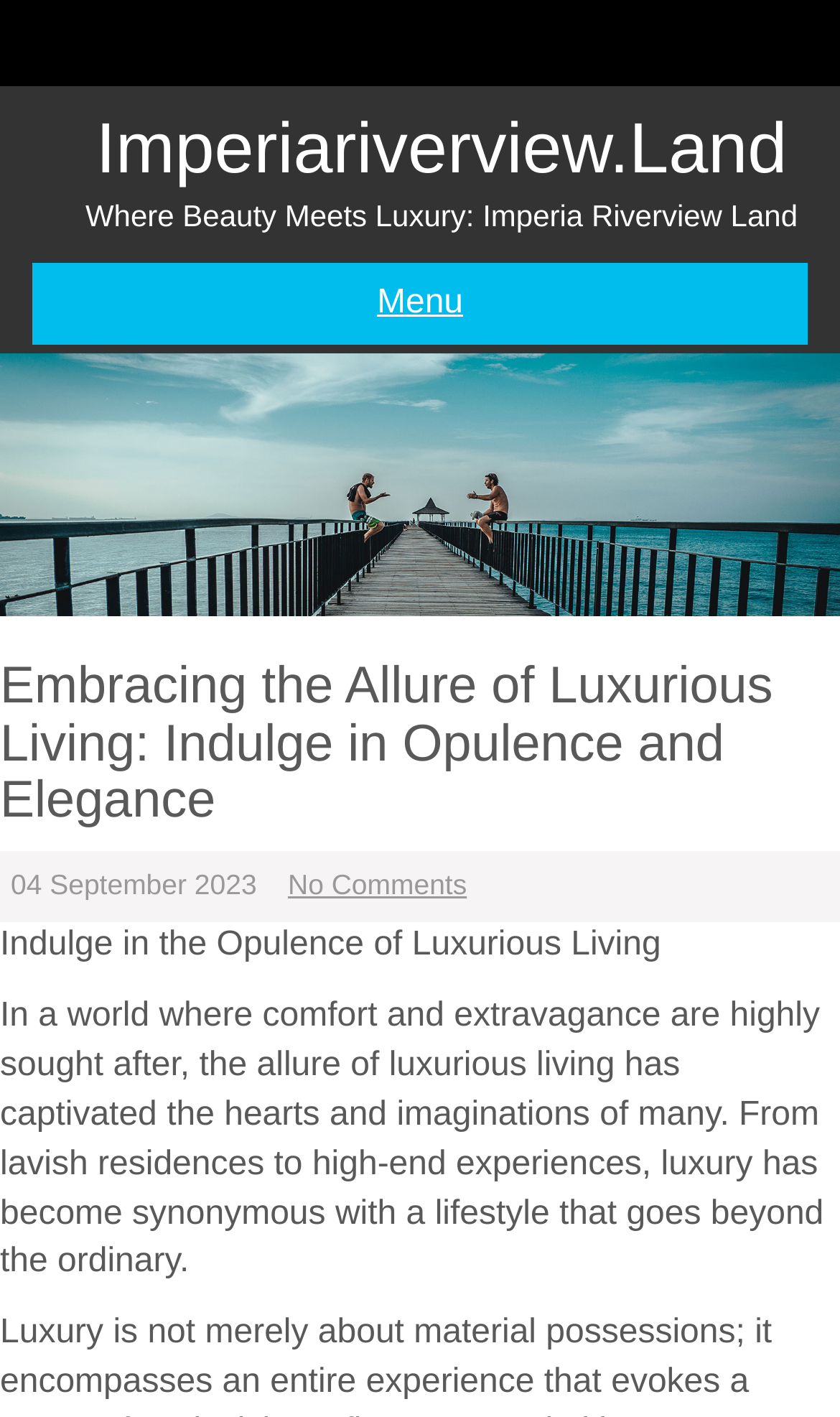What is the theme of the website?
Please give a detailed answer to the question using the information shown in the image.

The theme of the website can be inferred from the content of the webpage, which talks about indulging in opulence and elegance, and luxurious living.